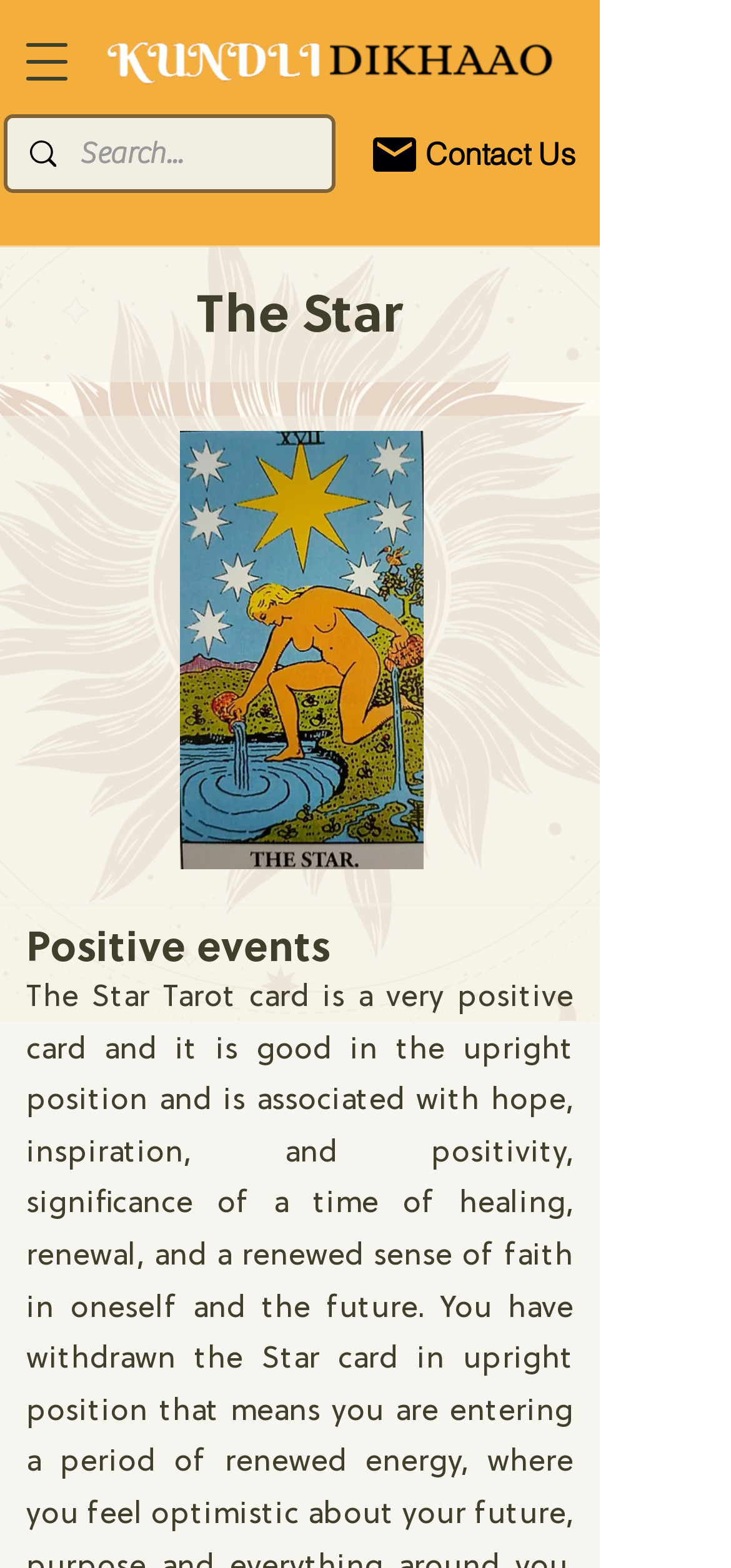How many links are there in the navigation menu?
With the help of the image, please provide a detailed response to the question.

The number of links in the navigation menu can be determined by counting the link elements that are direct children of the root element. There are two link elements, one with the text 'Kundali Dukhao' and another with the text 'Contact Us'.